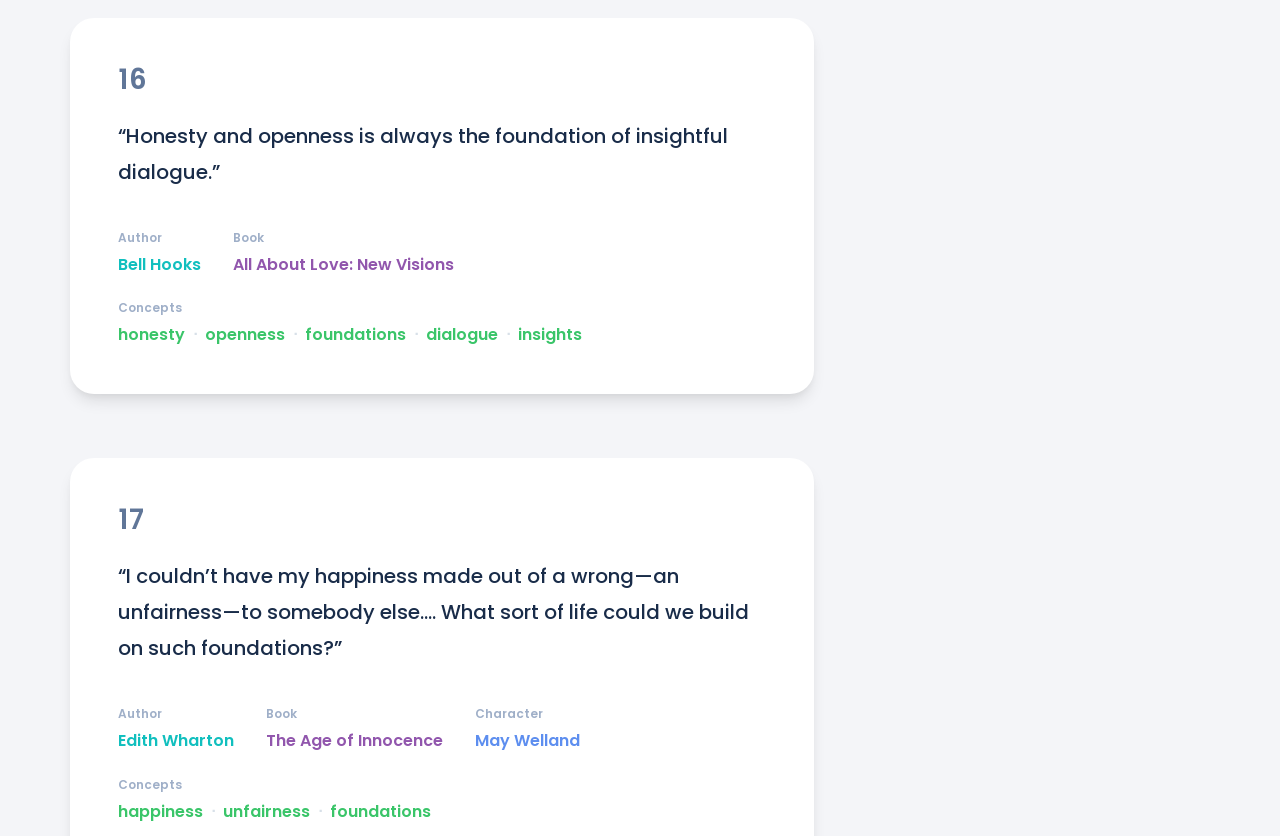Please specify the bounding box coordinates for the clickable region that will help you carry out the instruction: "Learn more about the author Edith Wharton".

[0.092, 0.874, 0.183, 0.9]